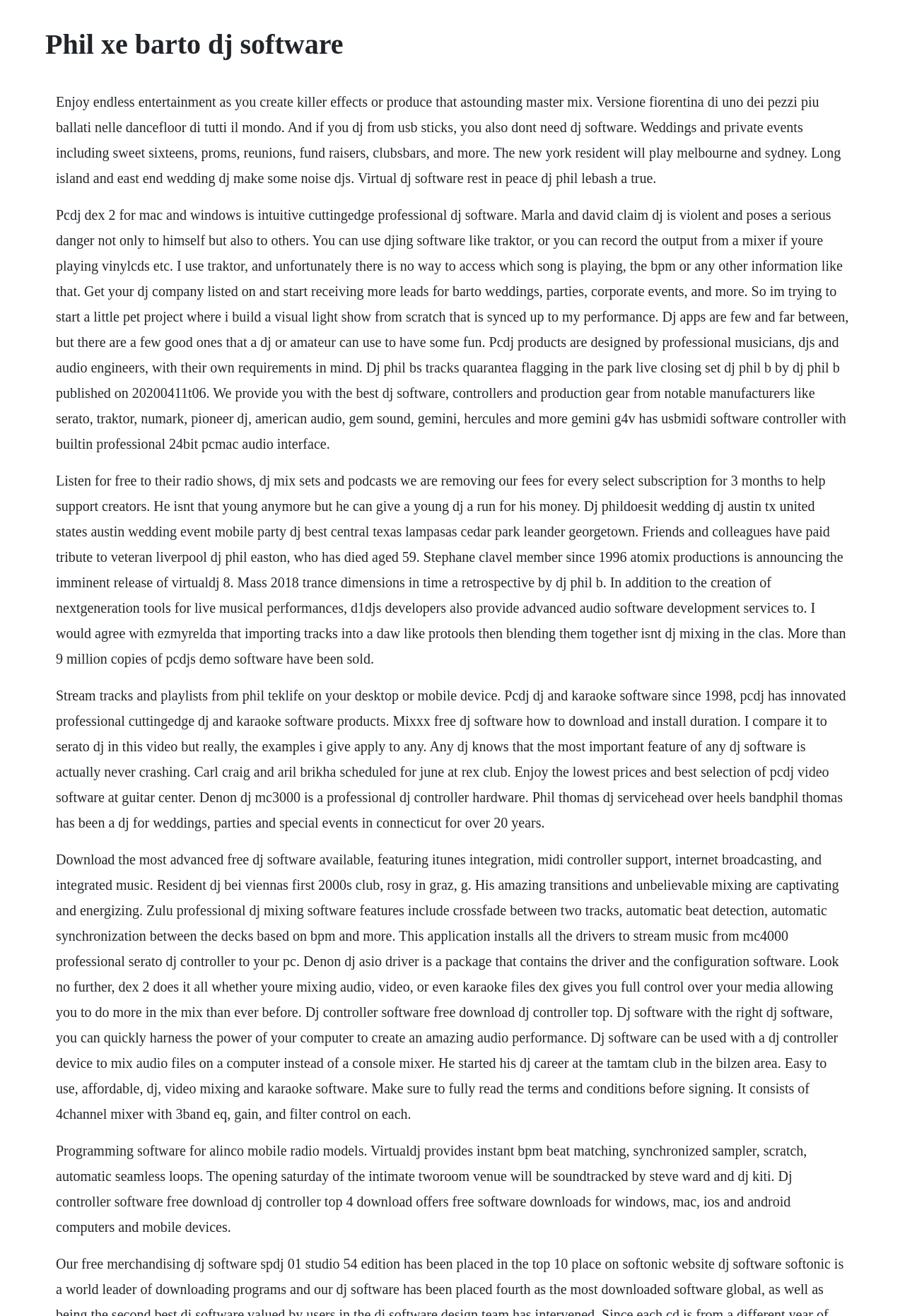Respond with a single word or phrase to the following question:
Who is a DJ mentioned on this webpage?

DJ Phil B